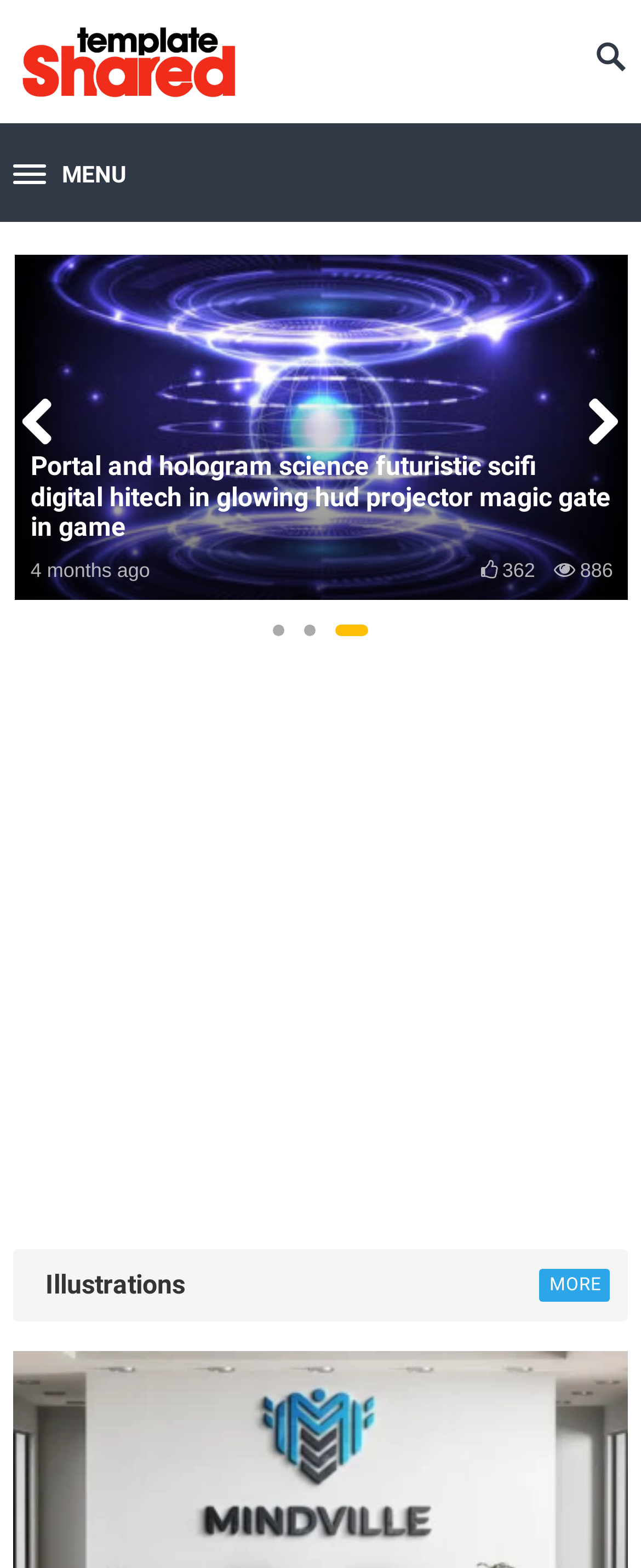Using the given description, provide the bounding box coordinates formatted as (top-left x, top-left y, bottom-right x, bottom-right y), with all values being floating point numbers between 0 and 1. Description: aria-label="Advertisement" name="aswift_1" title="Advertisement"

[0.0, 0.425, 1.0, 0.765]